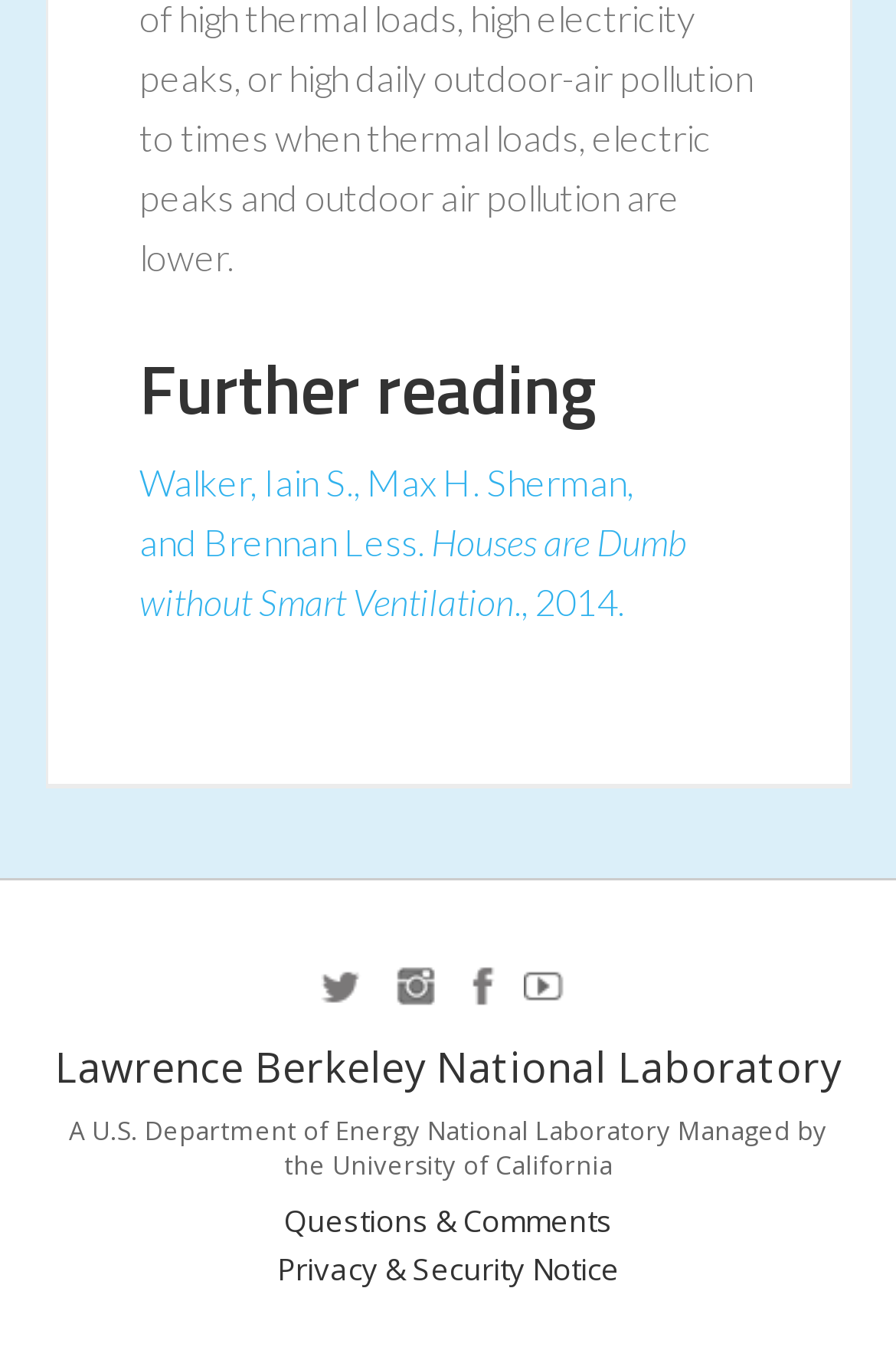Can you specify the bounding box coordinates for the region that should be clicked to fulfill this instruction: "Contact us through the 'Questions & Comments' link".

[0.051, 0.895, 0.949, 0.92]